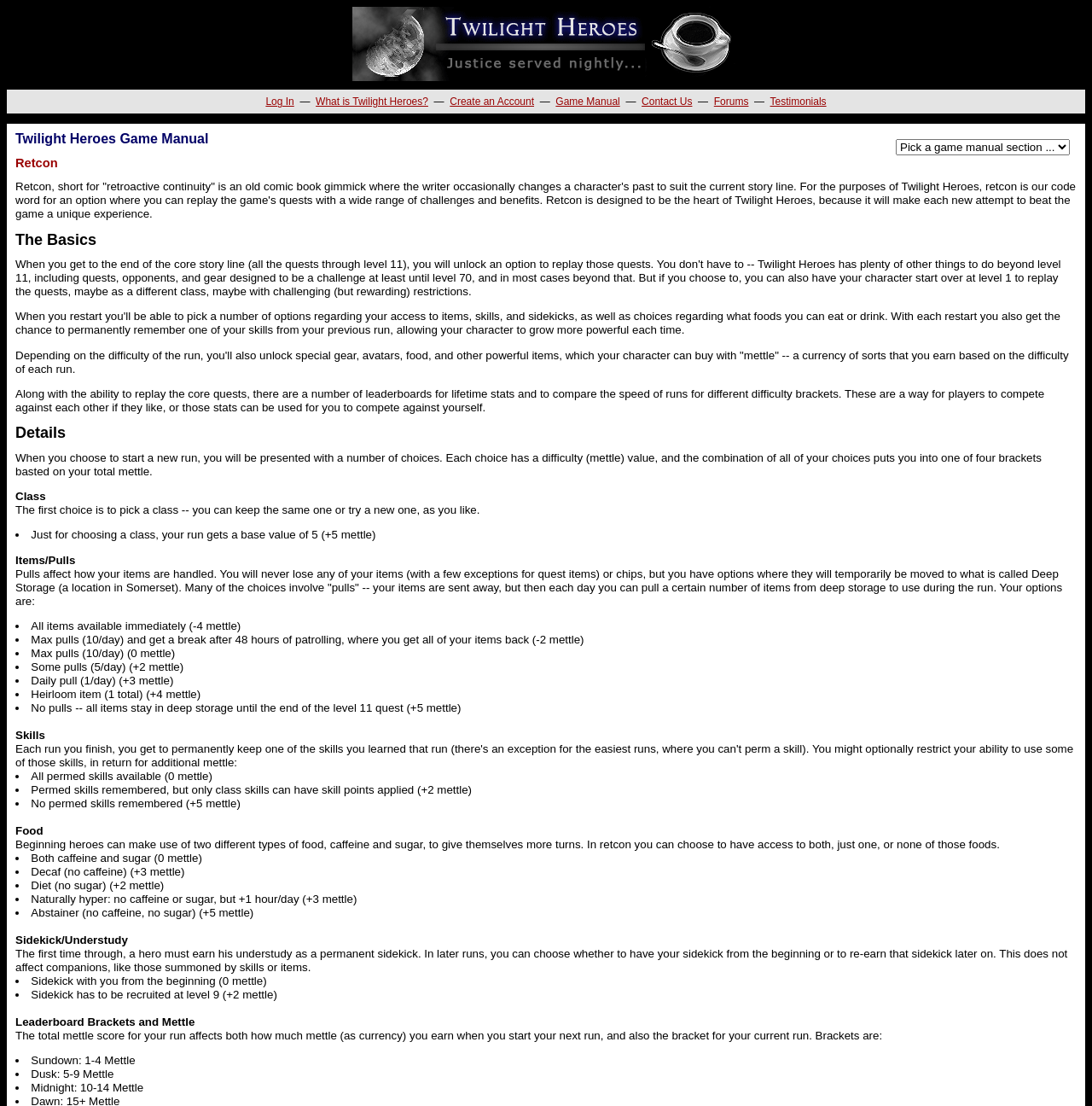Provide the bounding box coordinates for the area that should be clicked to complete the instruction: "Select a game manual section from the dropdown".

[0.82, 0.126, 0.98, 0.14]